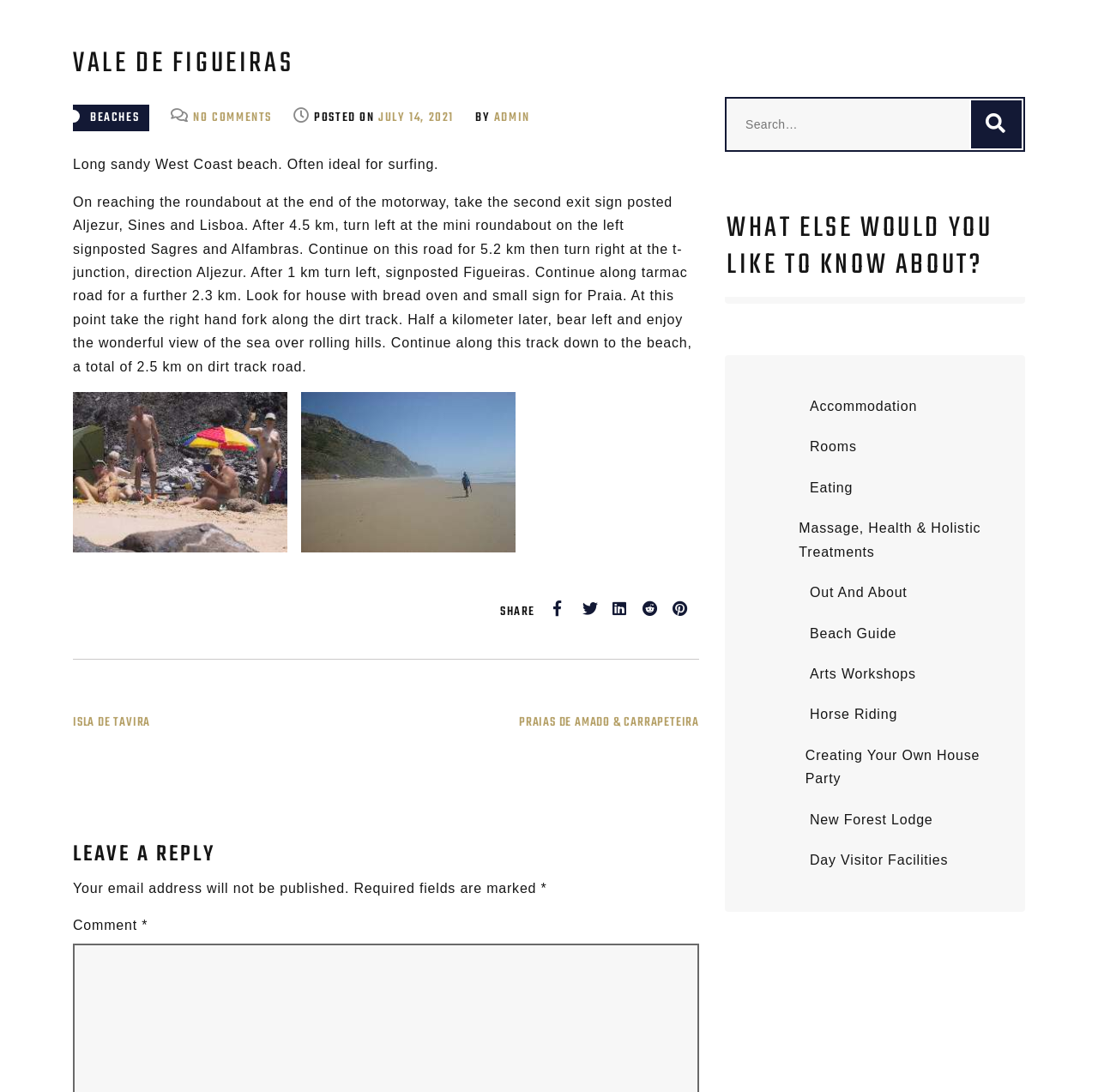From the webpage screenshot, identify the region described by Horse Riding. Provide the bounding box coordinates as (top-left x, top-left y, bottom-right x, bottom-right y), with each value being a floating point number between 0 and 1.

[0.676, 0.636, 0.918, 0.673]